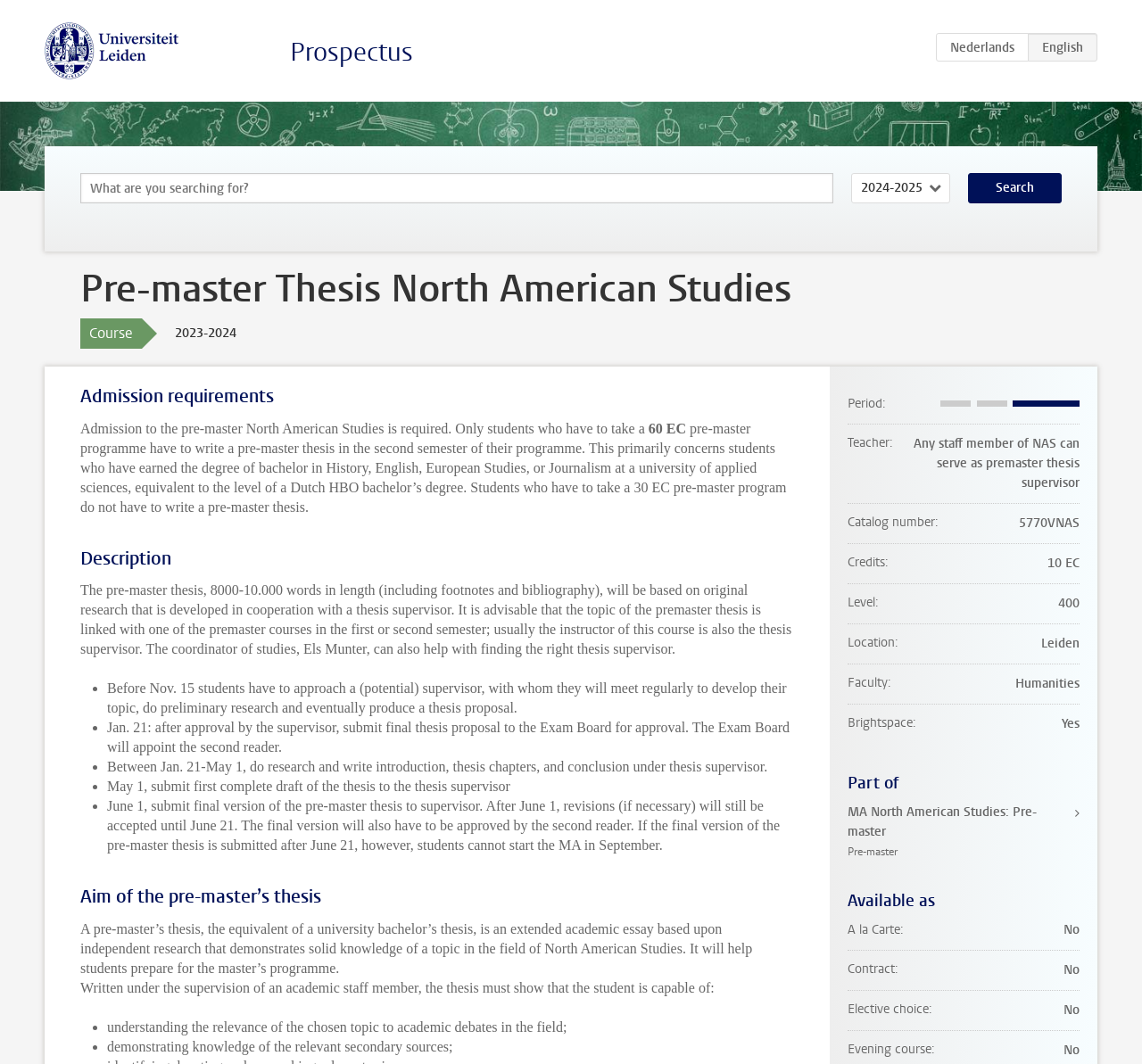Provide a thorough description of this webpage.

The webpage is about the Pre-master Thesis North American Studies program at Universiteit Leiden. At the top, there is a logo of Universiteit Leiden, accompanied by a link to the university's website. Below the logo, there are links to the prospectus and a language option to switch to Dutch.

The main content of the webpage is divided into several sections. The first section provides an overview of the program, including the course title, academic year, and a brief description. The second section outlines the admission requirements, stating that students who need to take a 60 EC pre-master program must write a pre-master thesis in their second semester.

The third section describes the pre-master thesis, which is an 8,000-10,000-word research paper written under the supervision of an academic staff member. The thesis is meant to demonstrate the student's knowledge of a topic in North American Studies and prepare them for the master's program.

The webpage also outlines the aim of the pre-master's thesis, which is to demonstrate the student's understanding of the chosen topic, knowledge of relevant secondary sources, and ability to analyze and present research findings.

Additionally, there is a section that provides details about the program, including the period, teacher, catalog number, credits, level, location, faculty, and whether it is available on Brightspace.

Finally, the webpage mentions that the pre-master thesis is part of the MA North American Studies program and is not available as an à la carte or contract course.